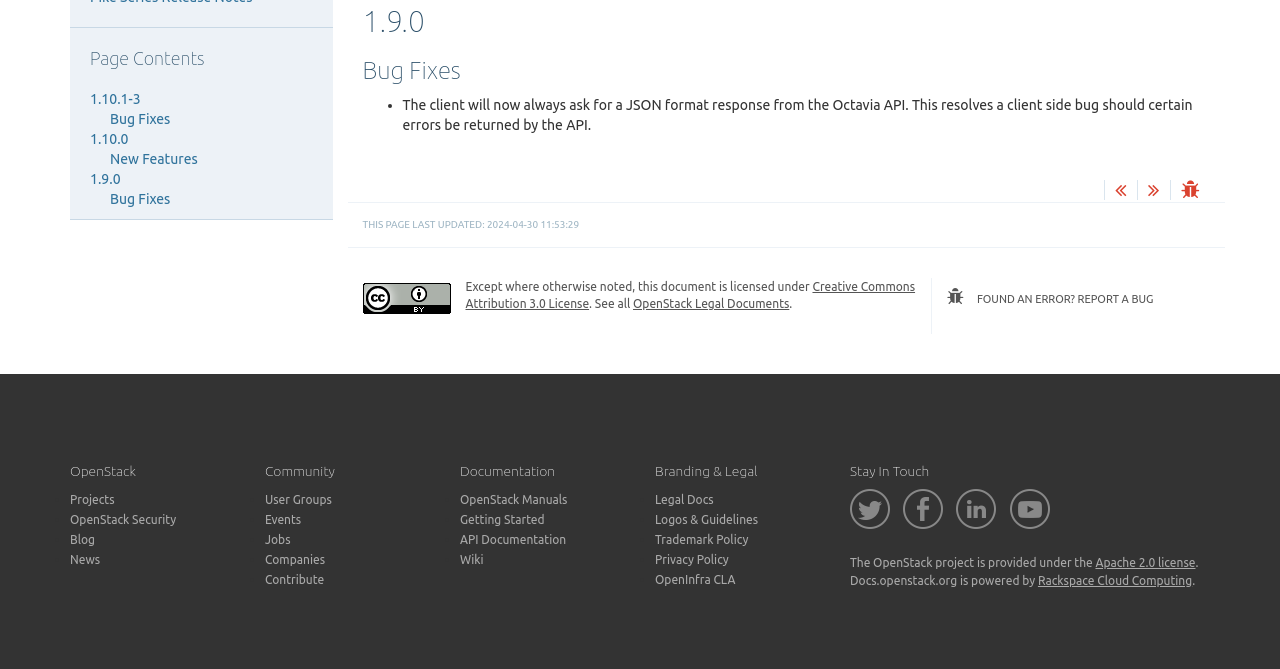Based on the provided description, "Straight from the field strawberries.", find the bounding box of the corresponding UI element in the screenshot.

None